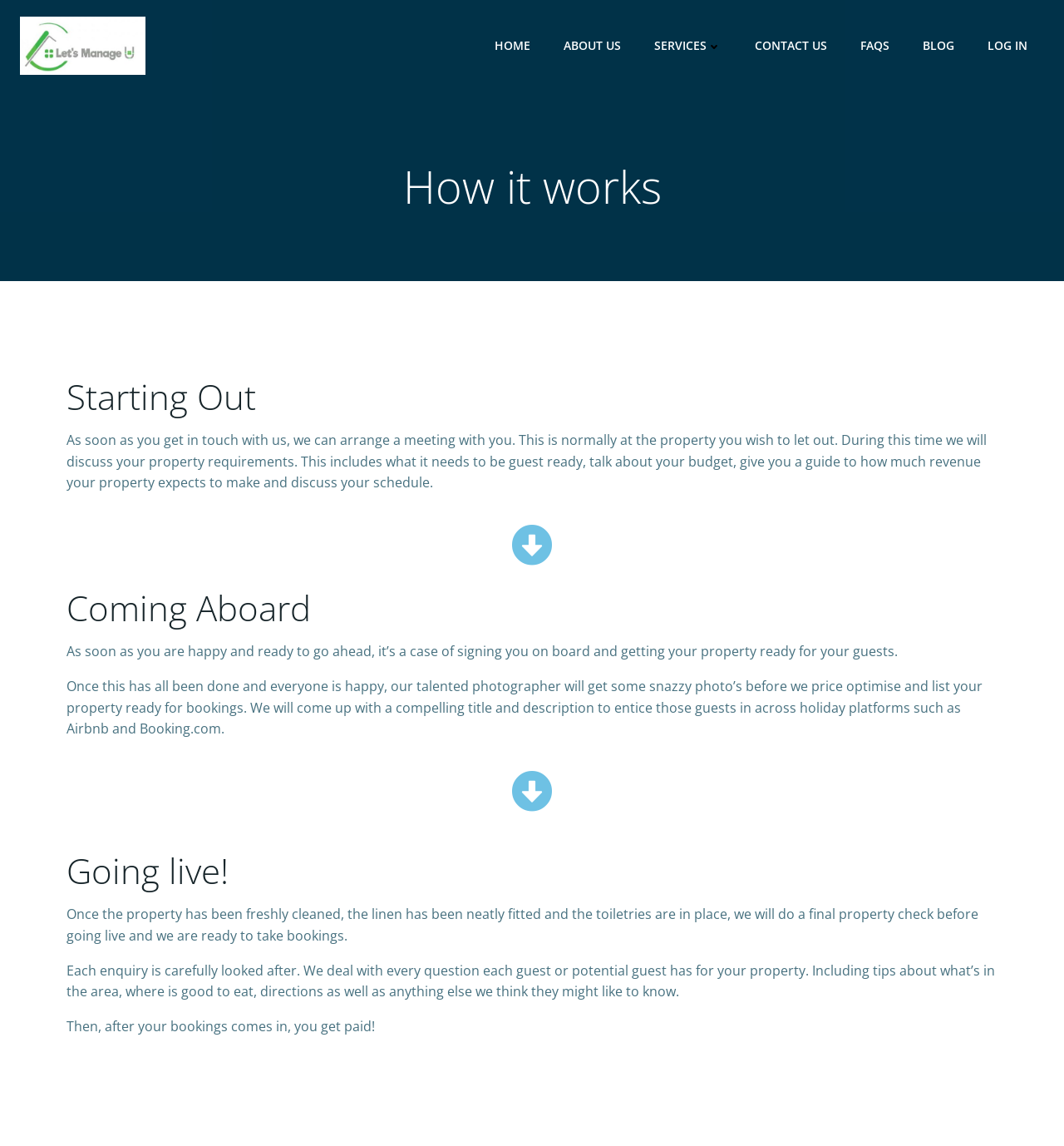Please extract and provide the main headline of the webpage.

How it works